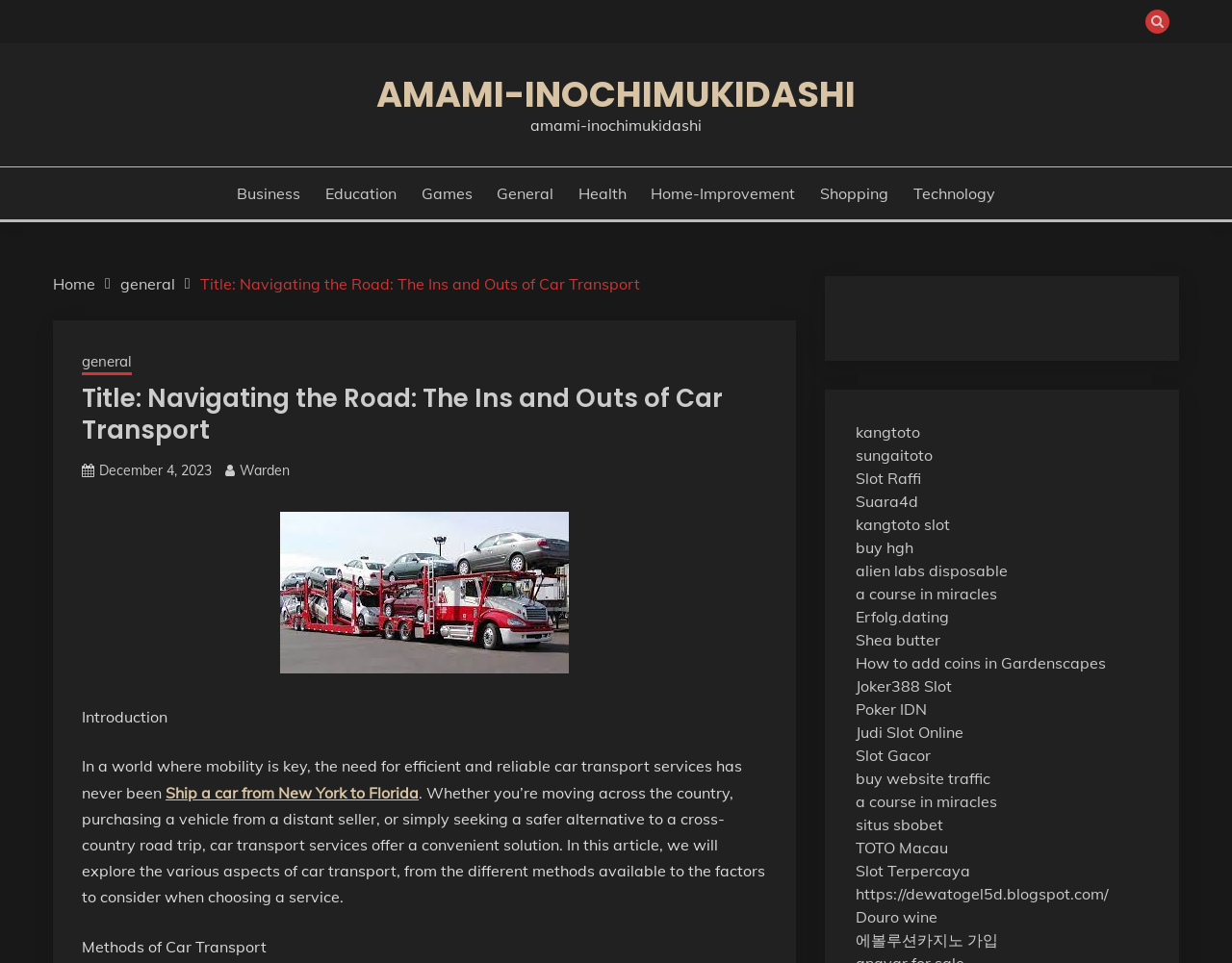What is the purpose of car transport services?
Based on the image, please offer an in-depth response to the question.

According to the webpage, car transport services offer a convenient solution for people who are moving across the country, purchasing a vehicle from a distant seller, or seeking a safer alternative to a cross-country road trip.